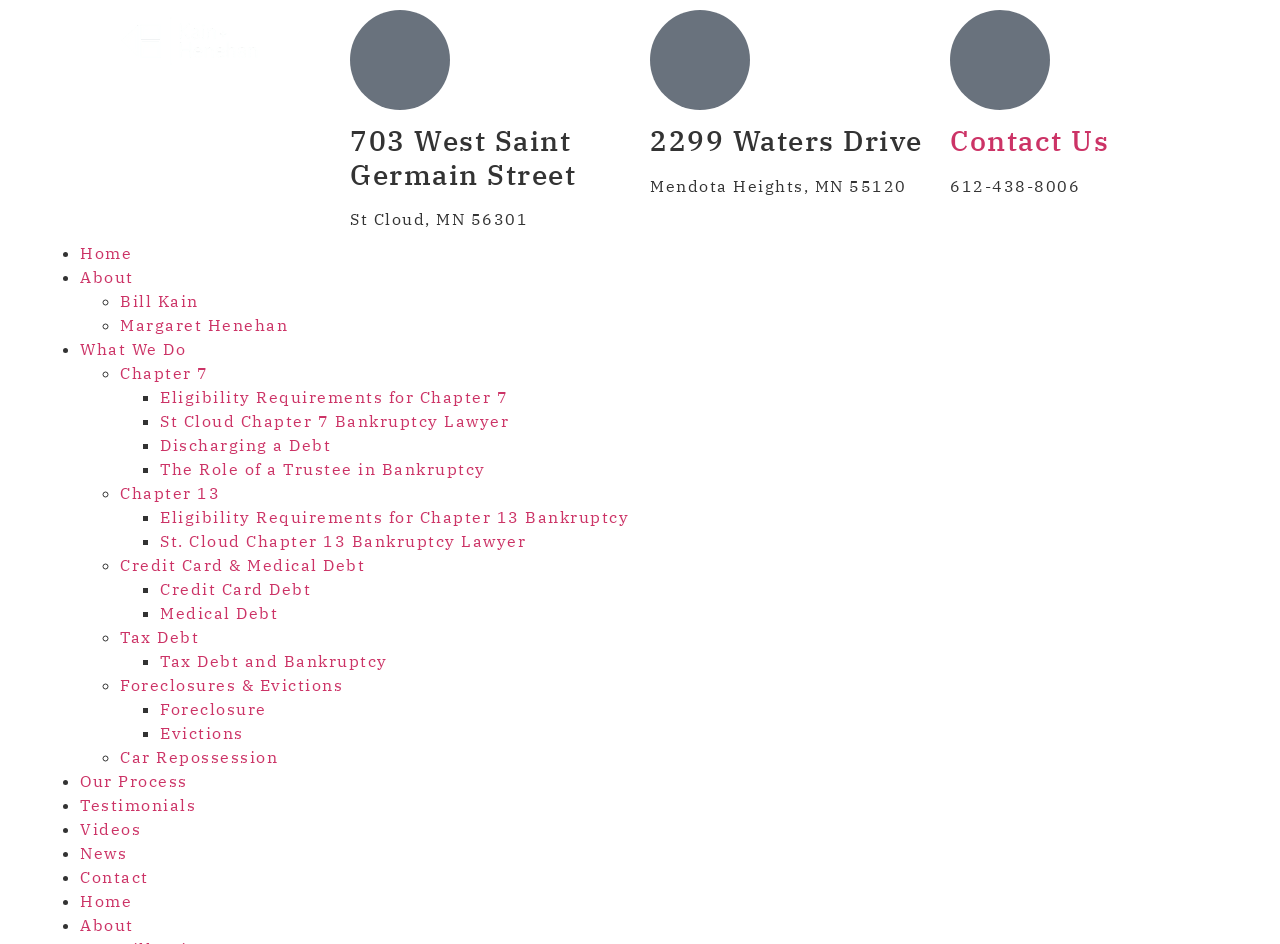Please provide a one-word or short phrase answer to the question:
What type of bankruptcy is described in the link 'Eligibility Requirements for Chapter 7'?

Chapter 7